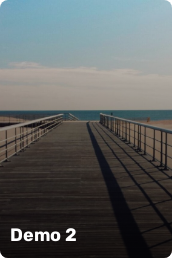What is the condition of the sky in the image?
Using the image, respond with a single word or phrase.

Bright and sunny